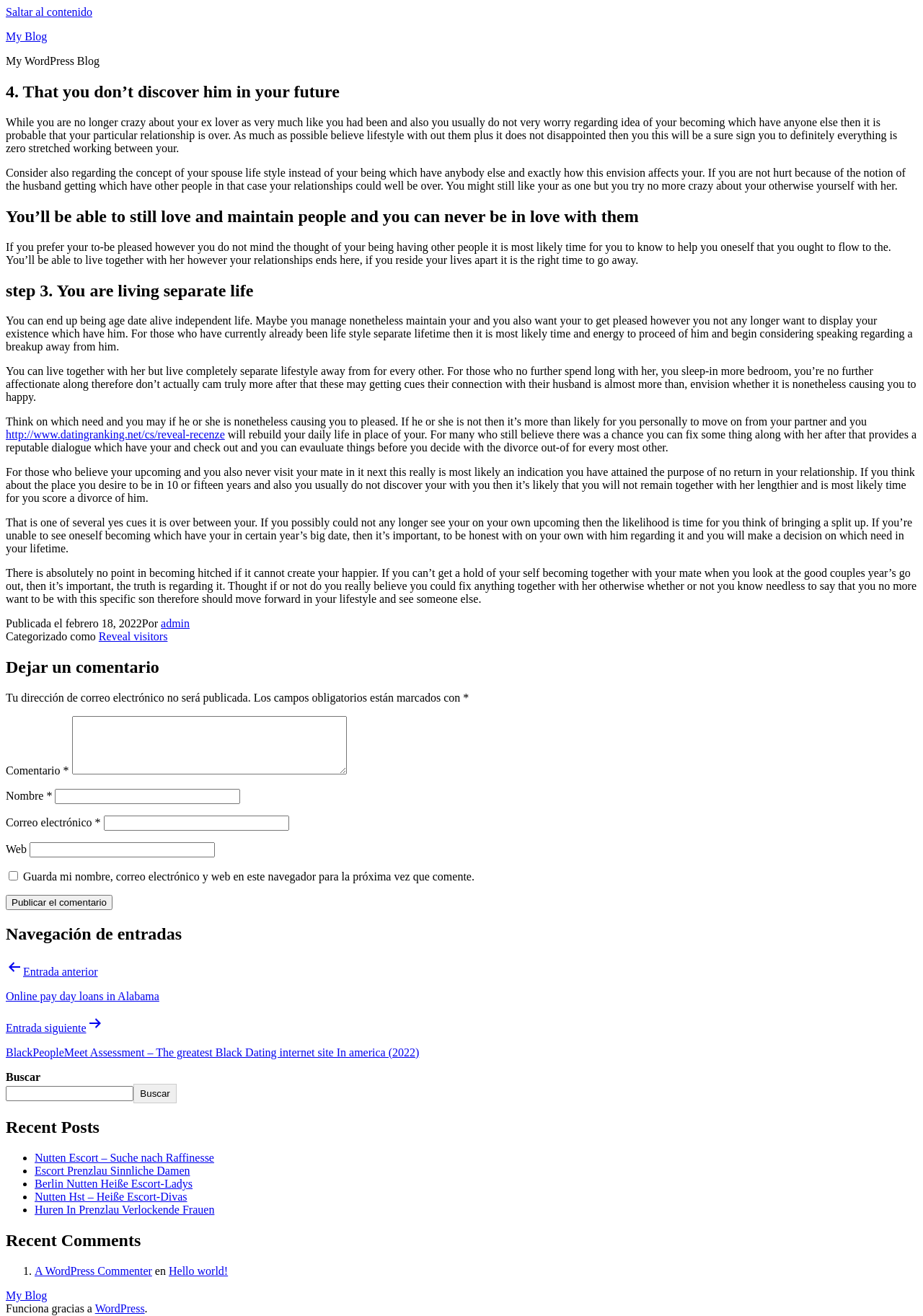What is the purpose of the comment section?
Using the visual information from the image, give a one-word or short-phrase answer.

To leave a comment